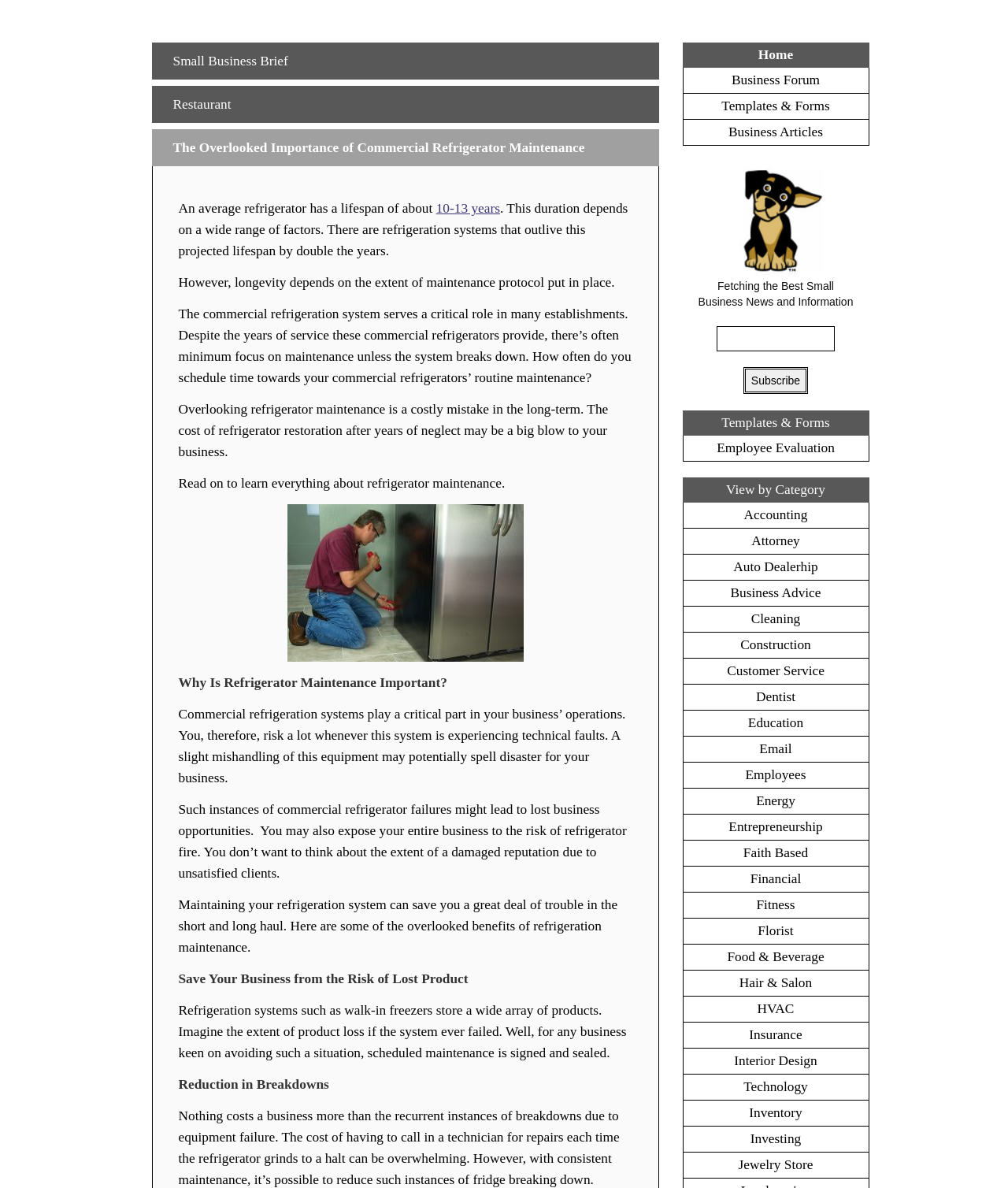Describe all the significant parts and information present on the webpage.

The webpage is about the importance of commercial refrigerator maintenance, with a focus on small businesses. At the top, there is a navigation menu with links to "Small Business Brief", "Restaurant", and other categories. Below this menu, there is a heading that reads "The Overlooked Importance of Commercial Refrigerator Maintenance" followed by a link to "10-13 years".

The main content of the page is divided into sections, each with a heading and a brief description. The first section is "Why Is Refrigerator Maintenance Important?" and it explains the risks of not maintaining a commercial refrigeration system, including lost business opportunities and damage to reputation. The next section is "Save Your Business from the Risk of Lost Product" and it highlights the importance of scheduled maintenance to avoid product loss. The following sections are "Reduction in Breakdowns" and they discuss how regular maintenance can reduce the frequency of equipment failures.

On the right side of the page, there is a sidebar with links to various categories, including "Home", "Business Forum", "Templates & Forms", and "Business Articles". Below this sidebar, there is a section with a heading "Fetching the Best Small Business News and Information" and a text box to subscribe to a newsletter. There are also several links to related topics, such as "Employee Evaluation" and "Accounting".

Overall, the webpage provides information and resources for small businesses on the importance of commercial refrigerator maintenance, with a focus on reducing risks and improving operations.